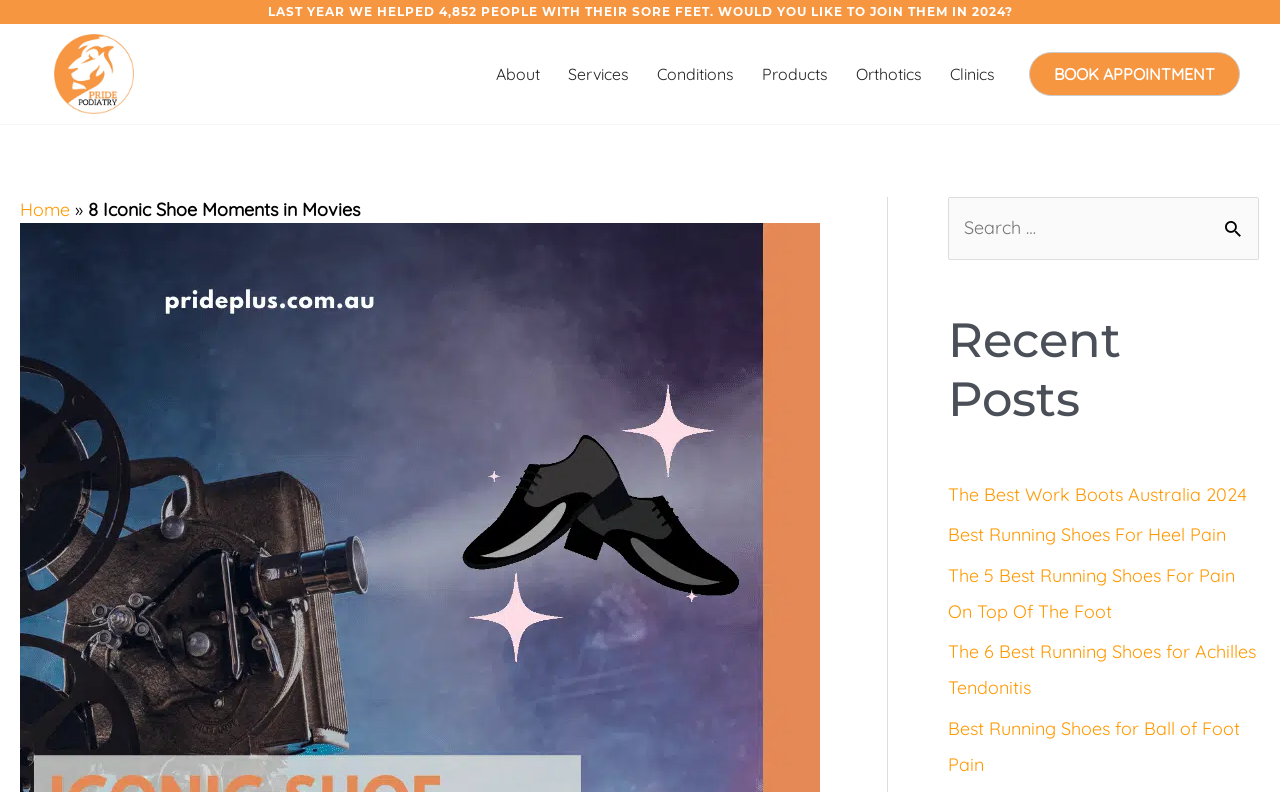Give the bounding box coordinates for this UI element: "Book Appointment". The coordinates should be four float numbers between 0 and 1, arranged as [left, top, right, bottom].

[0.804, 0.066, 0.969, 0.122]